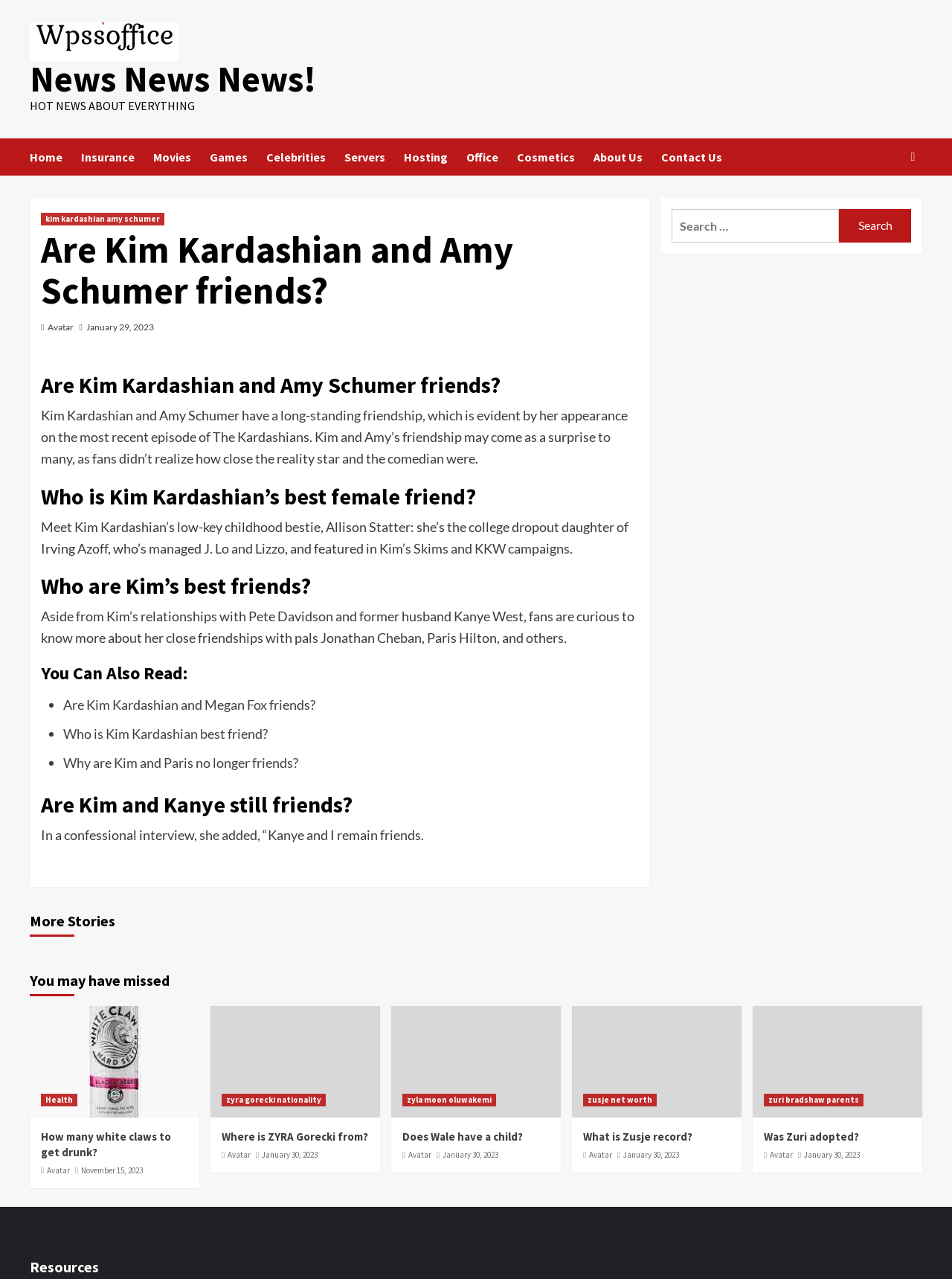Specify the bounding box coordinates of the area that needs to be clicked to achieve the following instruction: "Learn more about Zusje's record".

[0.612, 0.882, 0.767, 0.894]